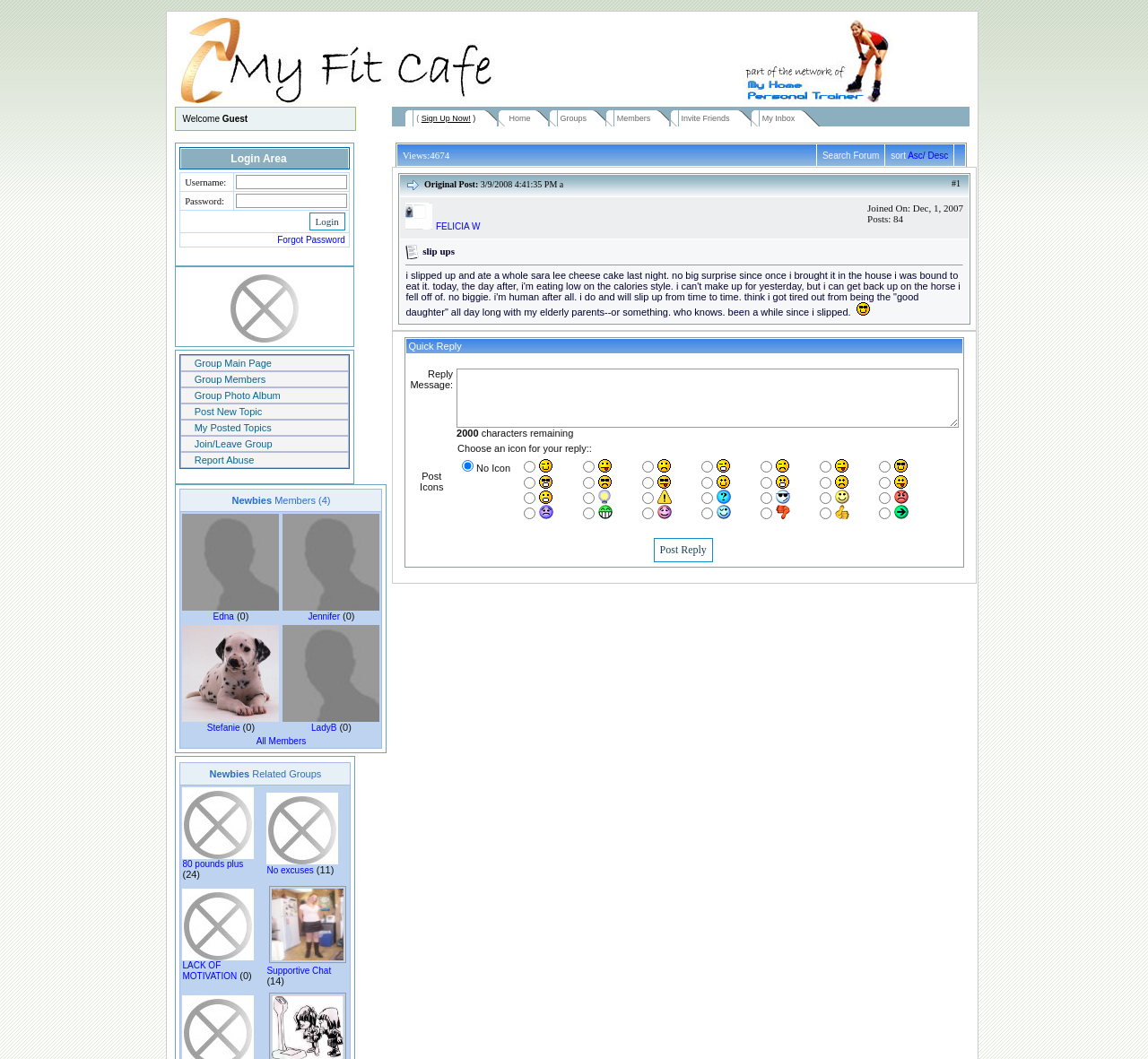What are the options in the top navigation bar?
Please look at the screenshot and answer using one word or phrase.

Home, Groups, Members, Invite Friends, My Inbox